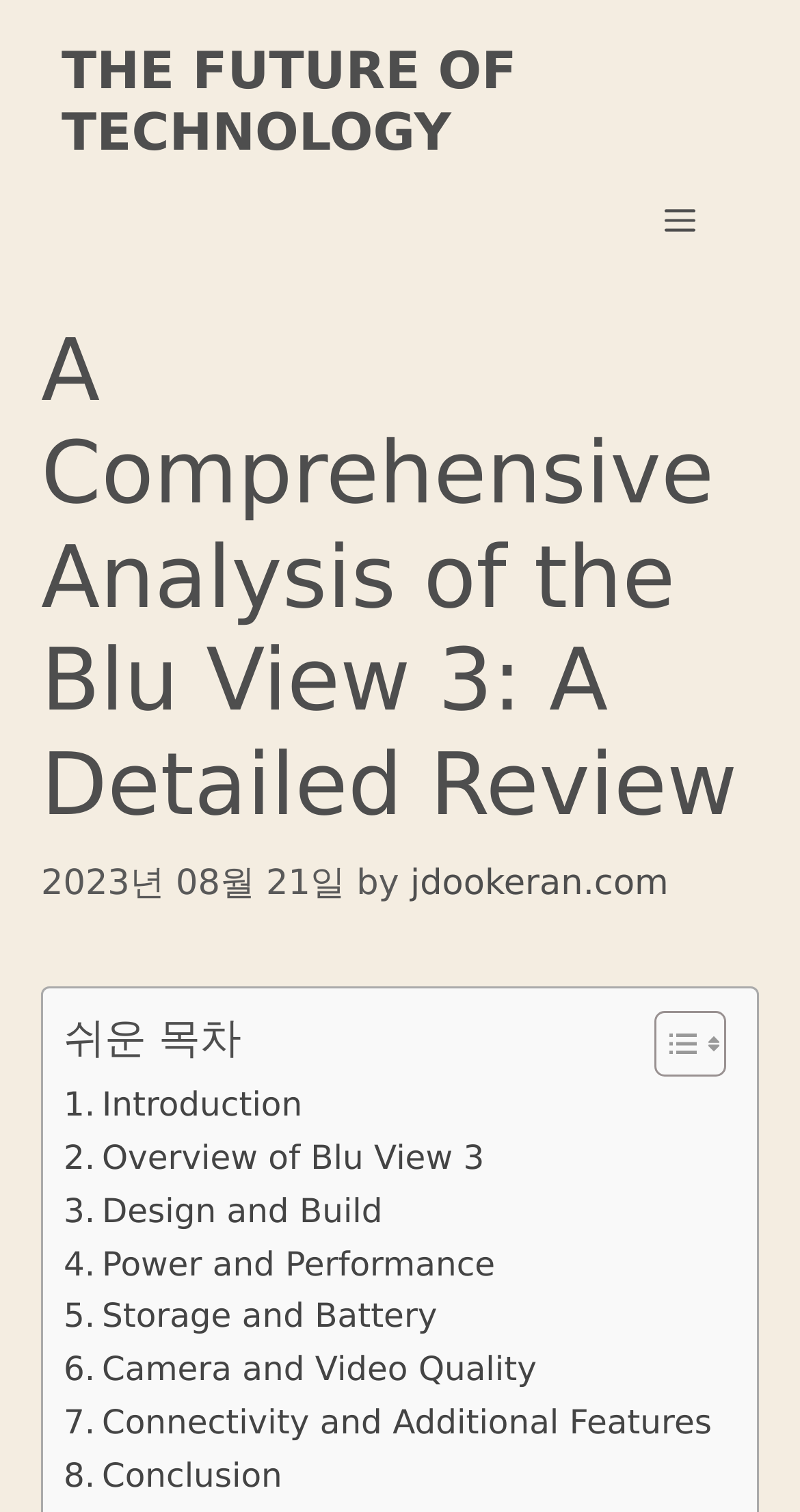Show the bounding box coordinates of the element that should be clicked to complete the task: "Read the review of the Blu View 3's camera and video quality".

[0.079, 0.889, 0.671, 0.924]